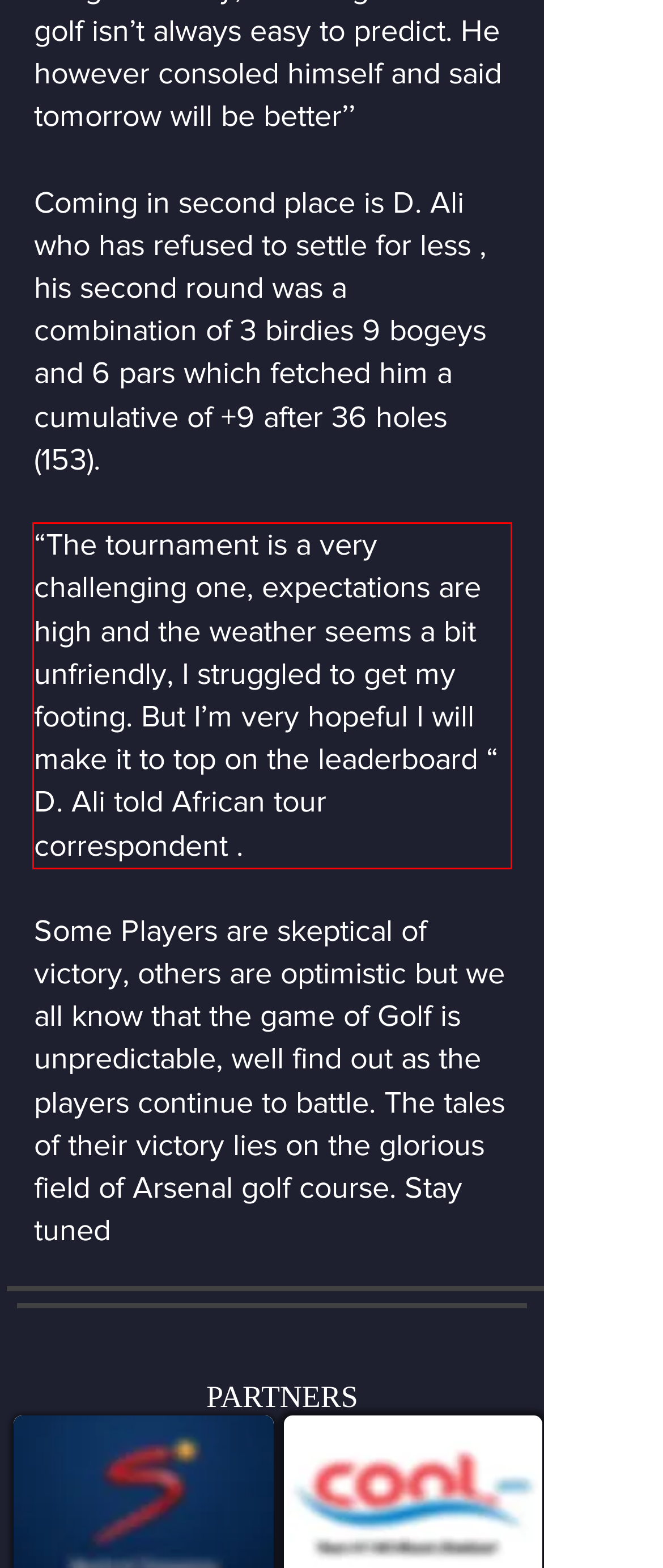You have a screenshot of a webpage with a red bounding box. Use OCR to generate the text contained within this red rectangle.

“The tournament is a very challenging one, expectations are high and the weather seems a bit unfriendly, I struggled to get my footing. But I’m very hopeful I will make it to top on the leaderboard “ D. Ali told African tour correspondent .